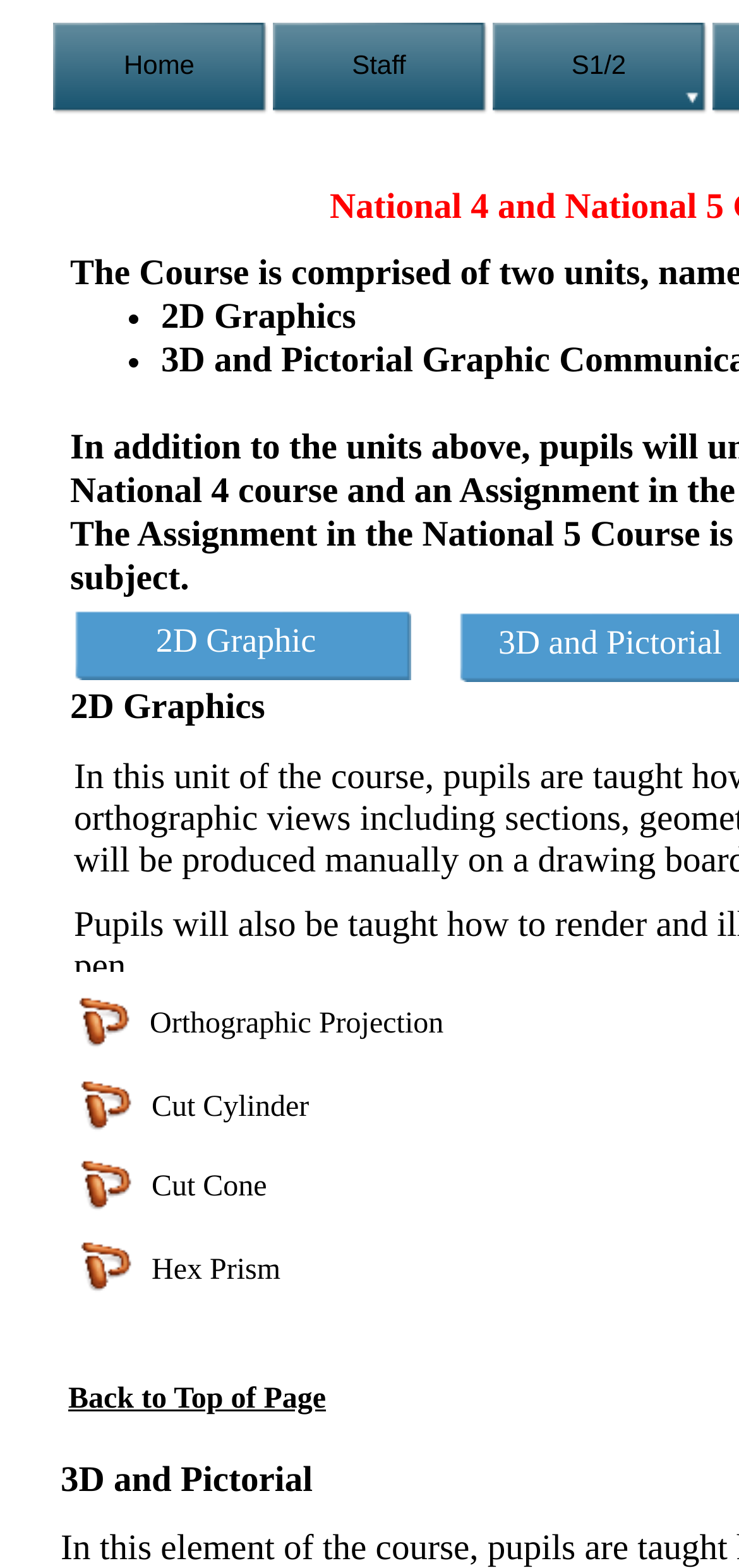Using the provided element description "S1/2", determine the bounding box coordinates of the UI element.

[0.667, 0.014, 0.964, 0.075]